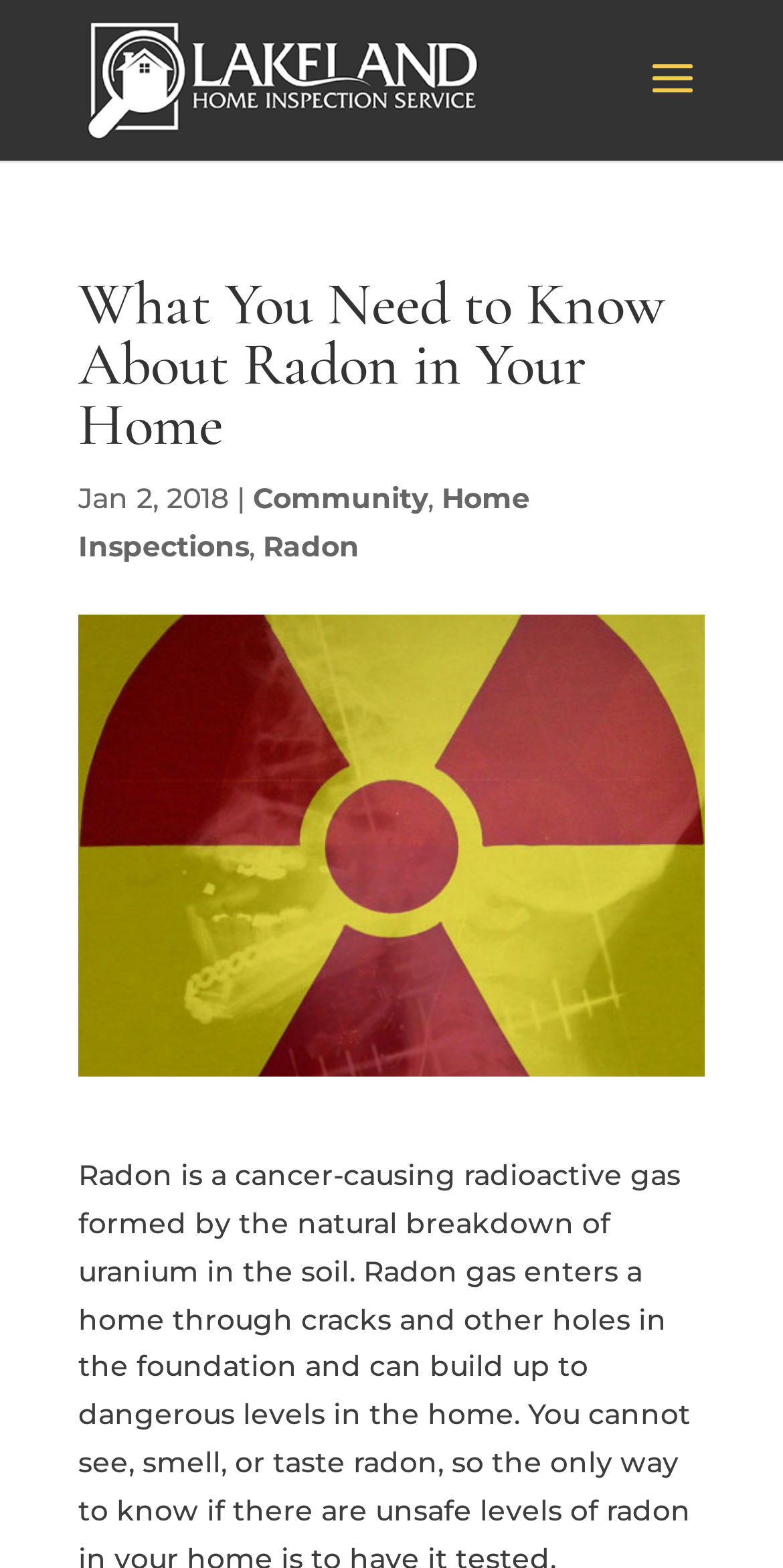Locate the UI element described by Technical updates and provide its bounding box coordinates. Use the format (top-left x, top-left y, bottom-right x, bottom-right y) with all values as floating point numbers between 0 and 1.

None